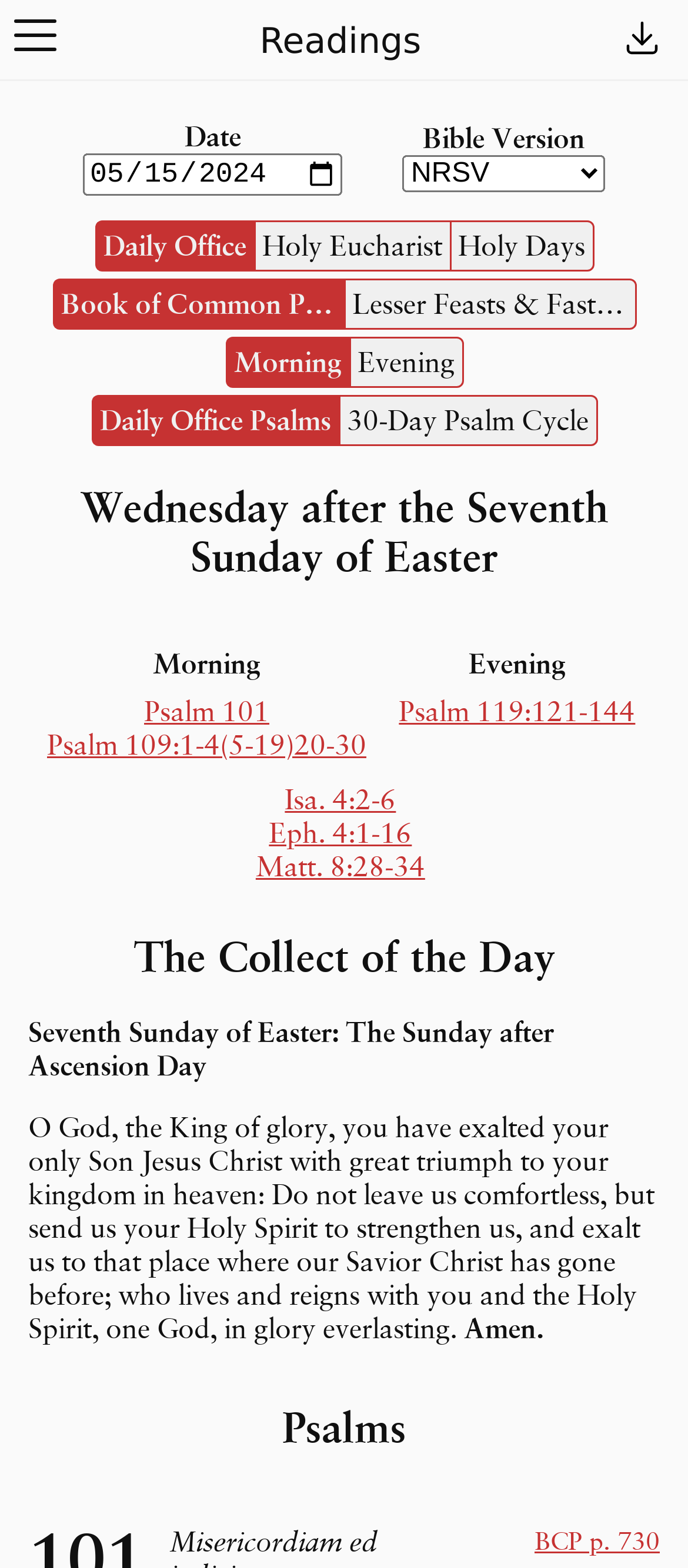Locate the coordinates of the bounding box for the clickable region that fulfills this instruction: "Open the menu".

[0.021, 0.009, 0.082, 0.036]